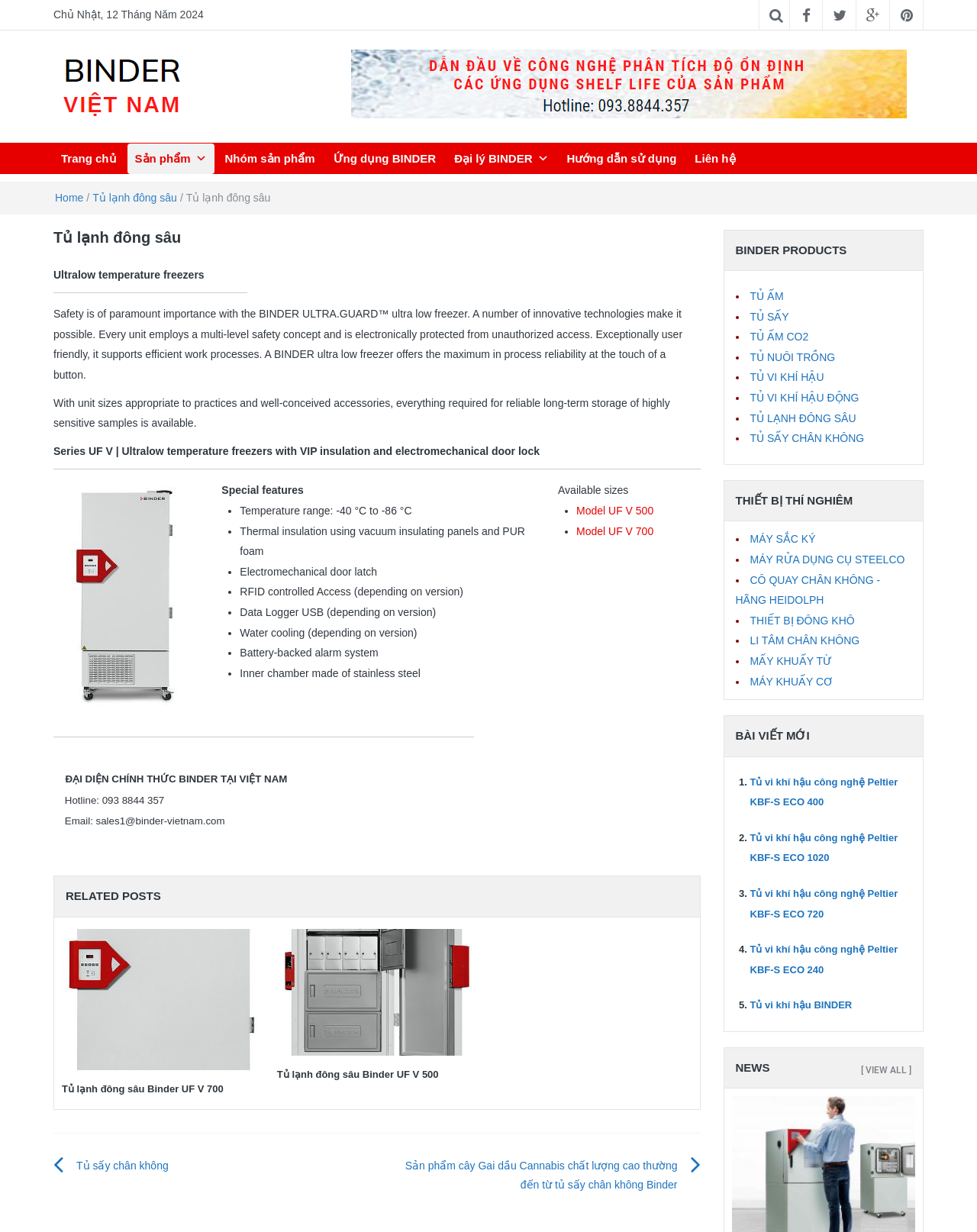Using details from the image, please answer the following question comprehensively:
What is the material of the inner chamber?

The material of the inner chamber can be found in the 'Special features' section, where it is listed as one of the features of the ultra low freezer.